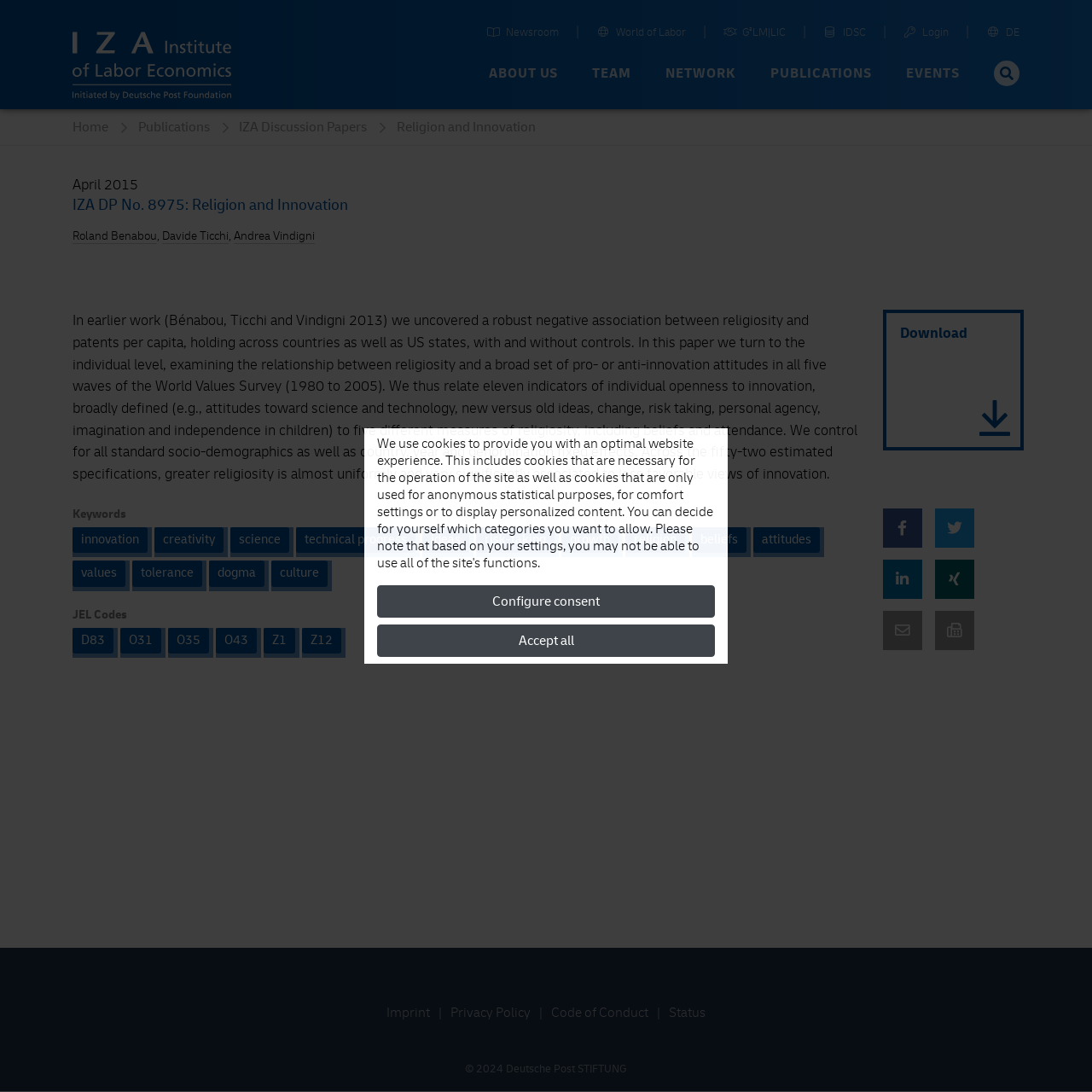Who are the authors of the publication?
Please look at the screenshot and answer using one word or phrase.

Roland Benabou, Davide Ticchi, and Andrea Vindigni